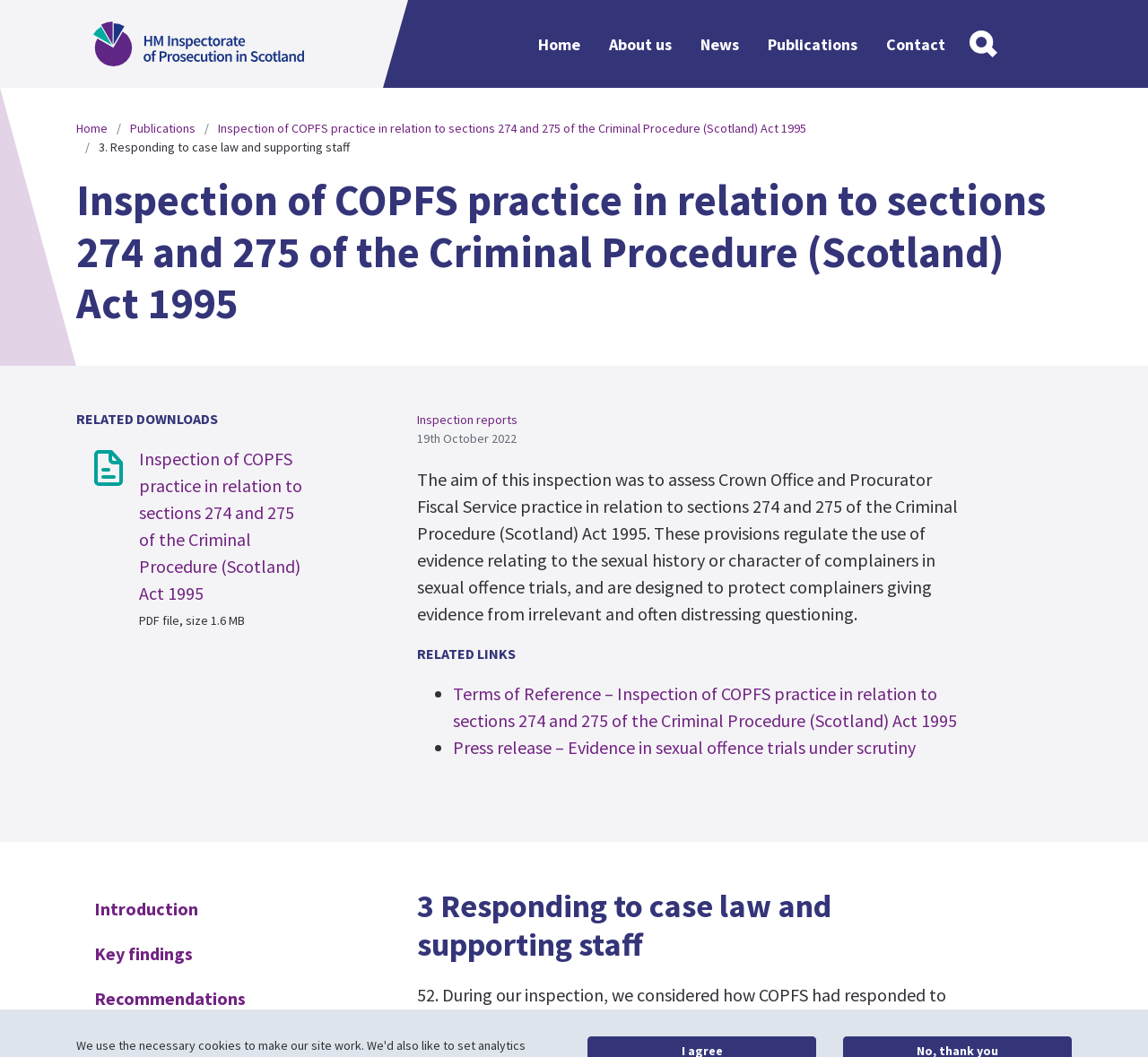Please identify the bounding box coordinates of the element I need to click to follow this instruction: "Check out the 'Recent Posts' section".

None